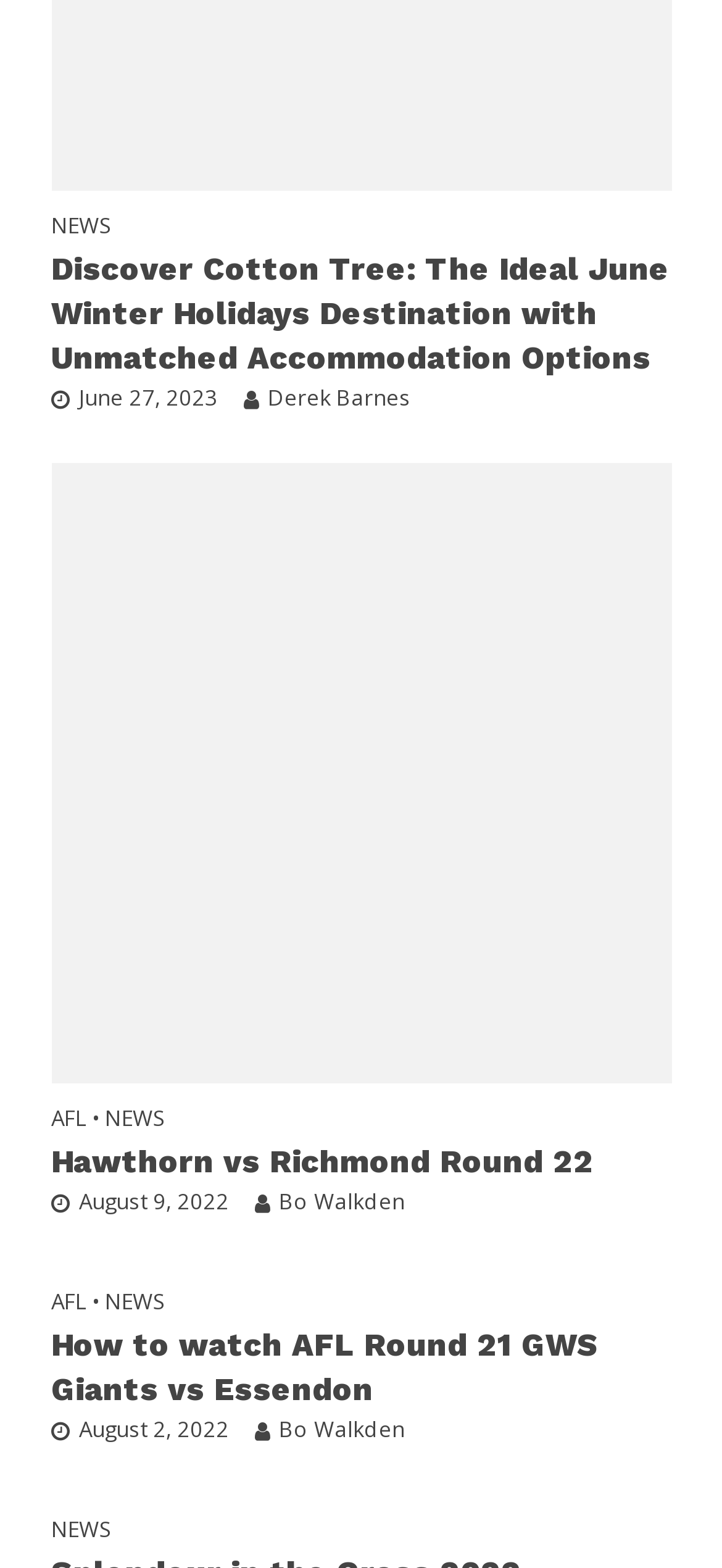Use one word or a short phrase to answer the question provided: 
What is the date of the third article?

August 2, 2022